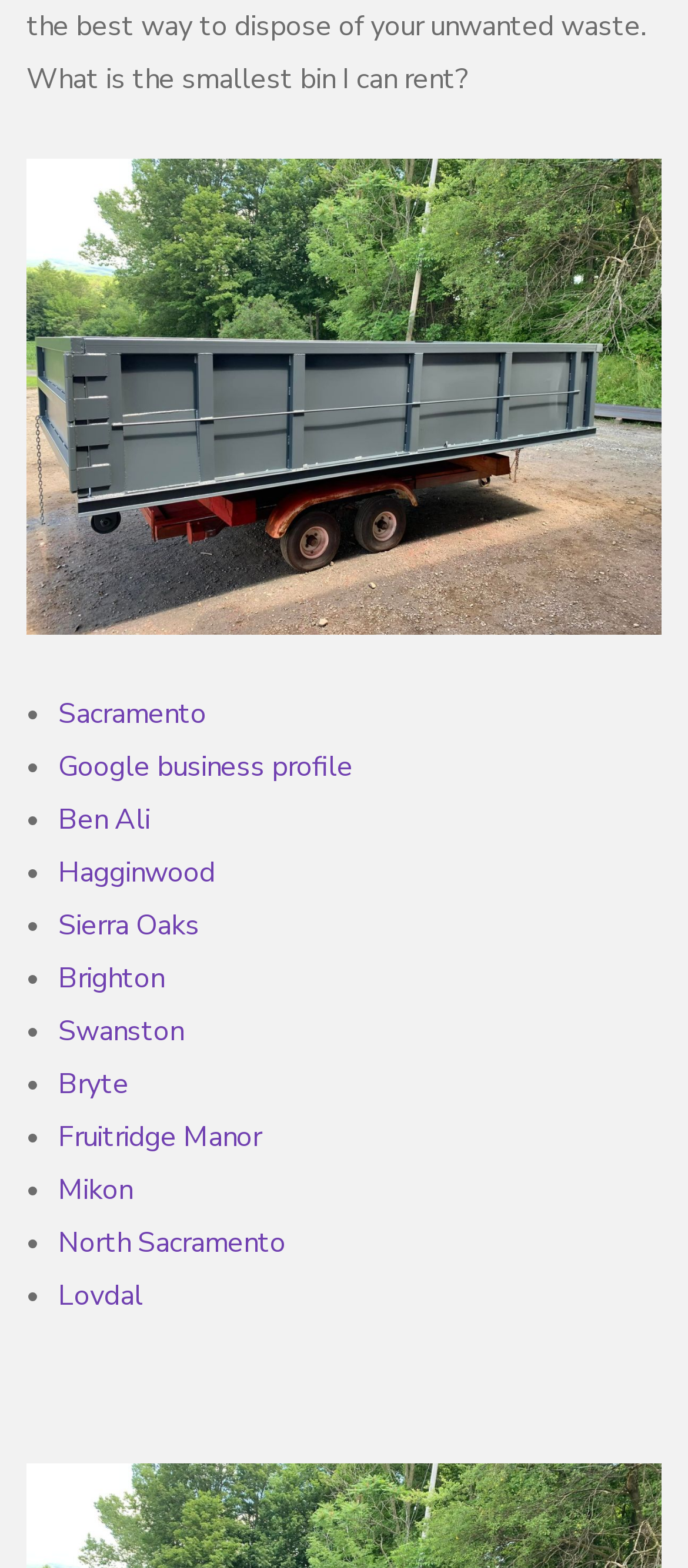With reference to the screenshot, provide a detailed response to the question below:
Is there a link to a Google business profile on the webpage?

The webpage contains a link to a Google business profile, which is listed as one of the locations, along with other locations such as Sacramento and Ben Ali.